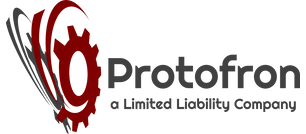Reply to the question with a single word or phrase:
What does the stylized gear graphic likely symbolize?

Industry, technology, or engineering